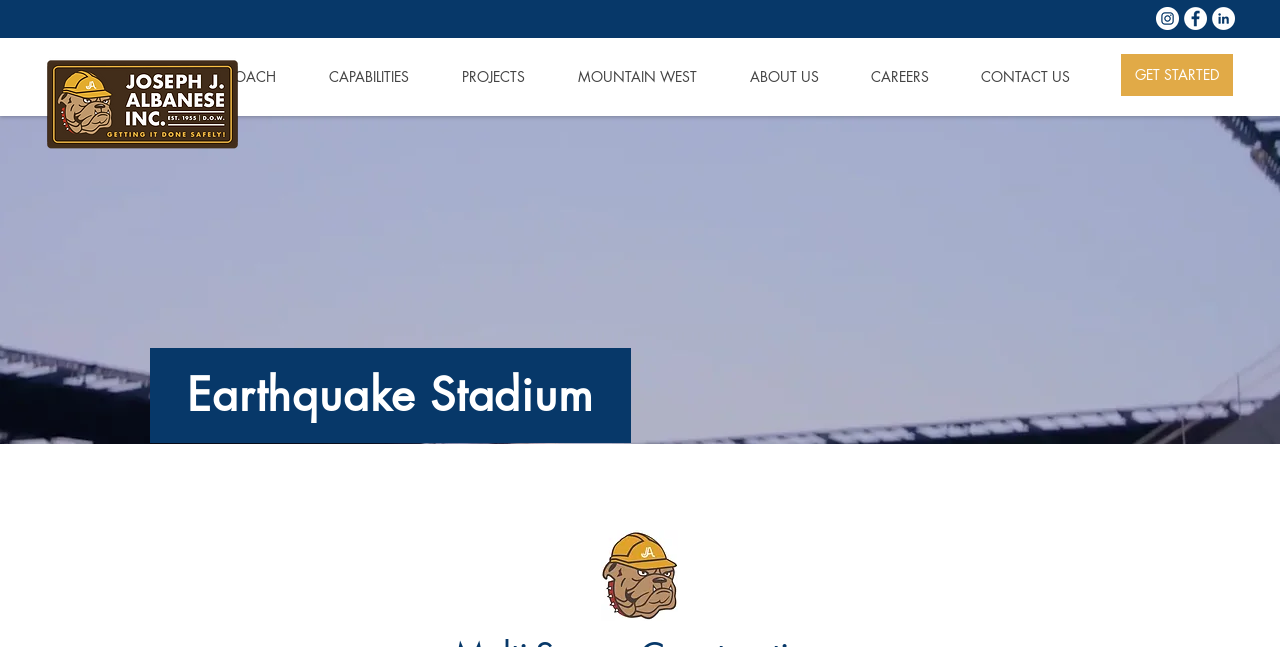What is the last item in the navigation menu?
Look at the screenshot and respond with a single word or phrase.

CONTACT US